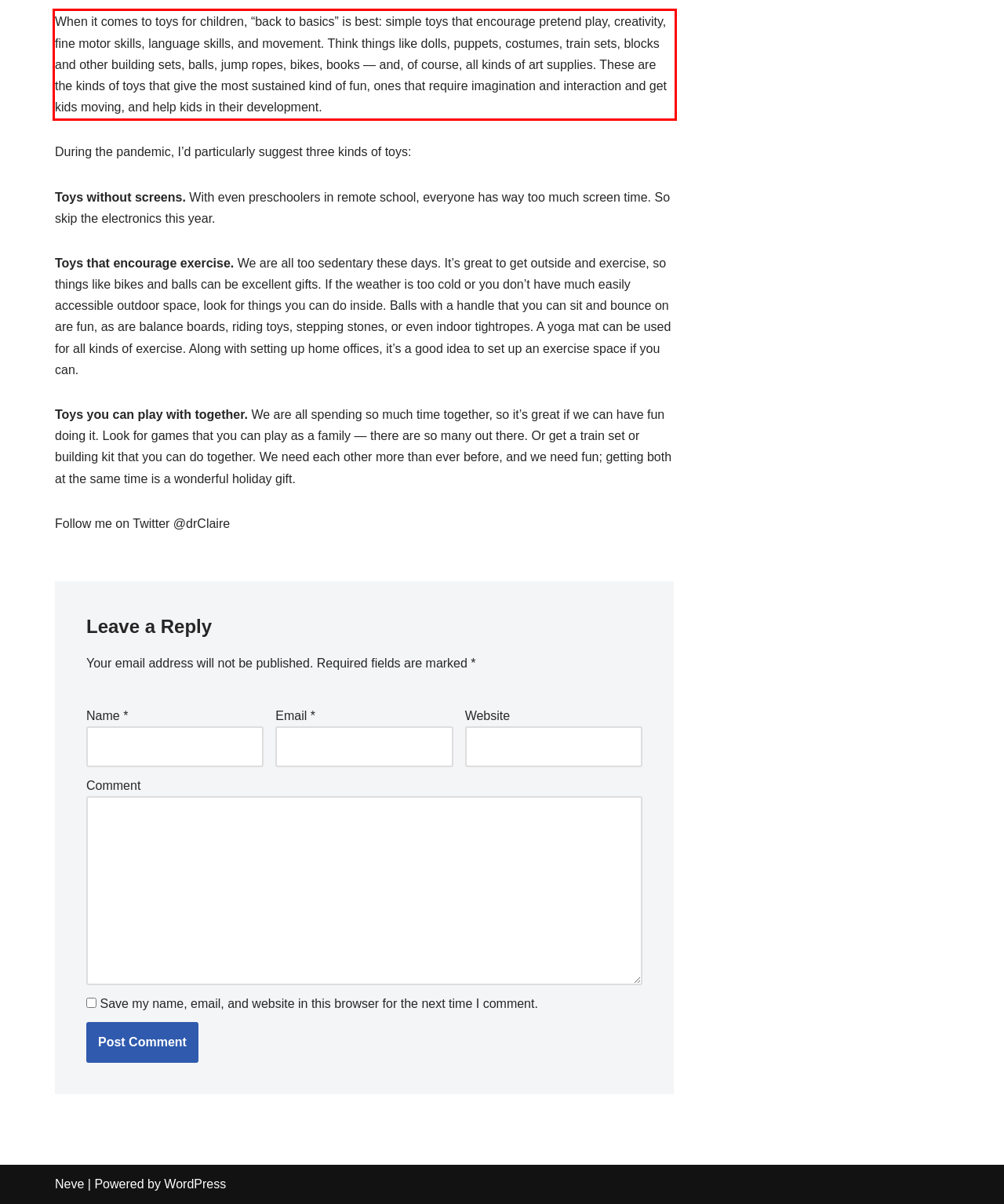There is a screenshot of a webpage with a red bounding box around a UI element. Please use OCR to extract the text within the red bounding box.

When it comes to toys for children, “back to basics” is best: simple toys that encourage pretend play, creativity, fine motor skills, language skills, and movement. Think things like dolls, puppets, costumes, train sets, blocks and other building sets, balls, jump ropes, bikes, books — and, of course, all kinds of art supplies. These are the kinds of toys that give the most sustained kind of fun, ones that require imagination and interaction and get kids moving, and help kids in their development.